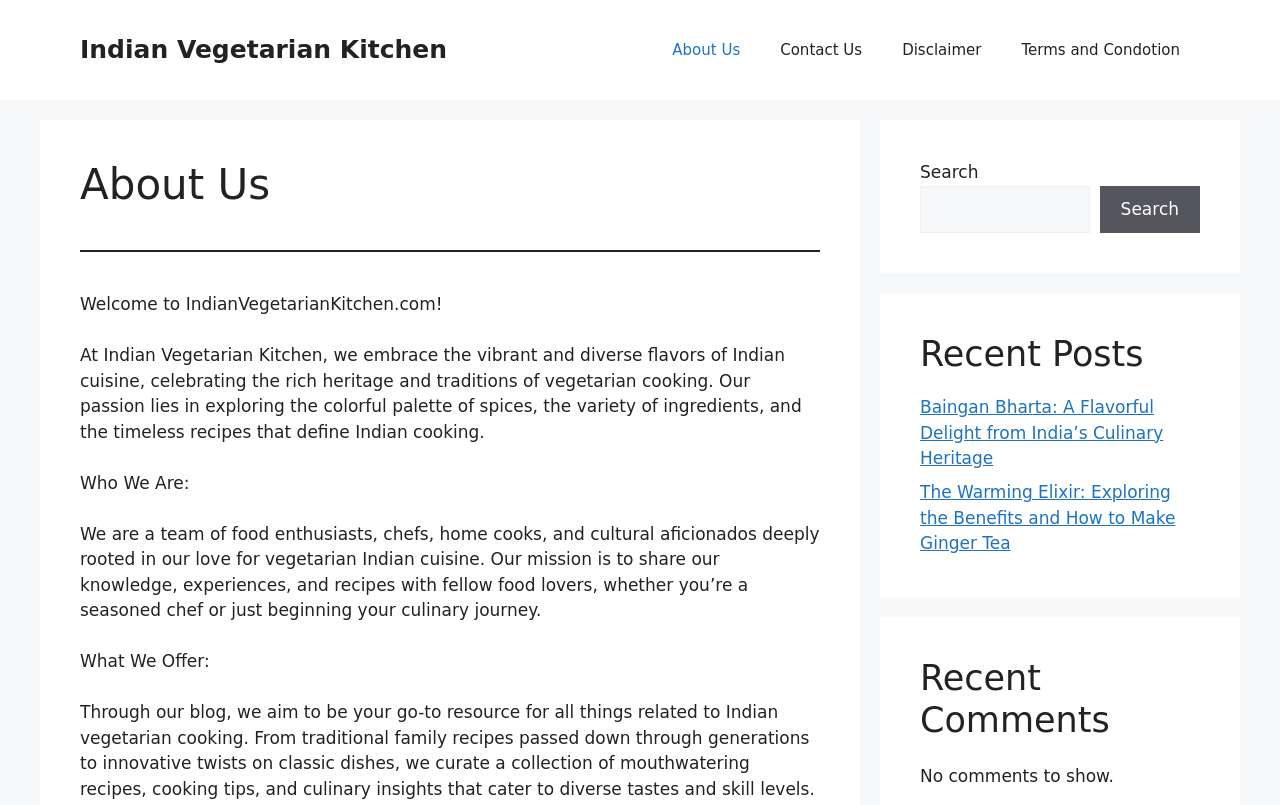Create an elaborate caption for the webpage.

The webpage is about Indian Vegetarian Kitchen, a website that celebrates the vibrant and diverse flavors of Indian cuisine. At the top, there is a banner with a link to the website's homepage, "Indian Vegetarian Kitchen". Below the banner, there is a primary navigation menu with links to "About Us", "Contact Us", "Disclaimer", and "Terms and Condition".

The main content area is divided into two sections. On the left, there is a header with a heading "About Us" followed by a horizontal separator. Below the separator, there are four paragraphs of text that introduce the website's mission and what it offers. The text explains that the website is run by a team of food enthusiasts who share their knowledge and experiences of Indian vegetarian cuisine through recipes, cooking tips, and culinary insights.

On the right, there is a complementary section with a search bar at the top, where users can search for specific recipes or topics. Below the search bar, there is a section titled "Recent Posts" with two links to recent articles, "Baingan Bharta: A Flavorful Delight from India’s Culinary Heritage" and "The Warming Elixir: Exploring the Benefits and How to Make Ginger Tea". Further down, there is a section titled "Recent Comments" with a message indicating that there are no comments to show.